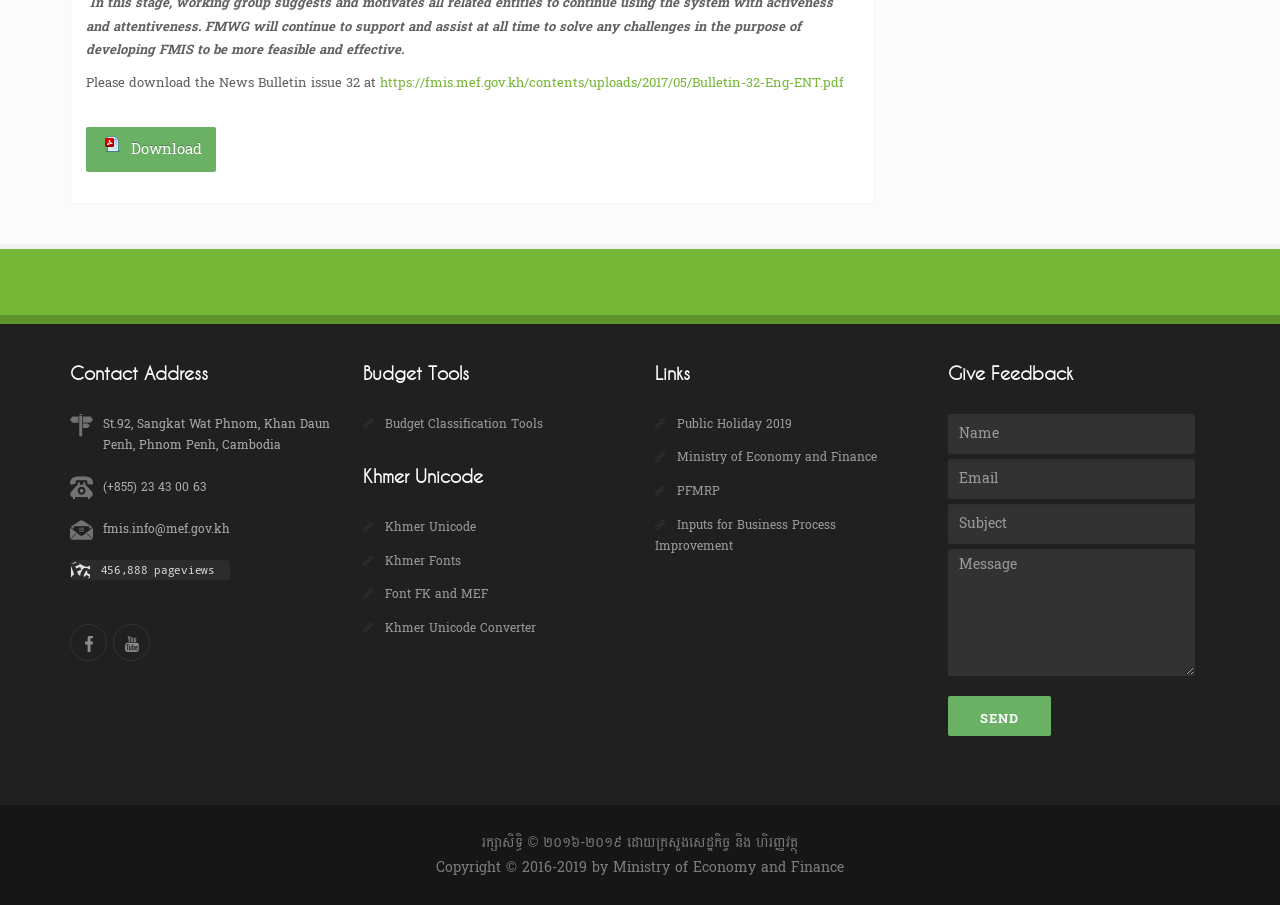Locate the bounding box coordinates of the element's region that should be clicked to carry out the following instruction: "Get Budget Classification Tools". The coordinates need to be four float numbers between 0 and 1, i.e., [left, top, right, bottom].

[0.3, 0.456, 0.424, 0.48]